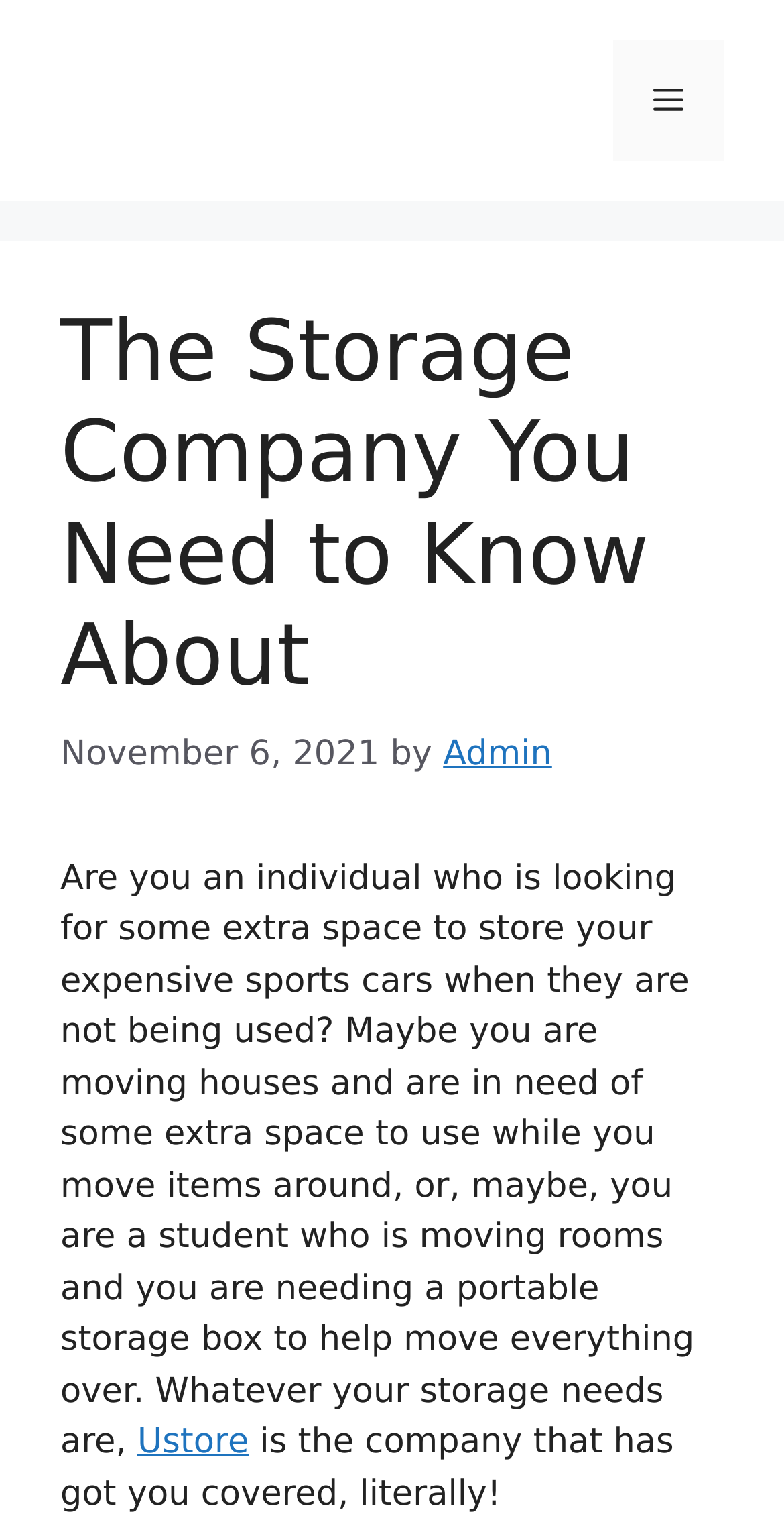Please provide a short answer using a single word or phrase for the question:
When was the article published?

November 6, 2021